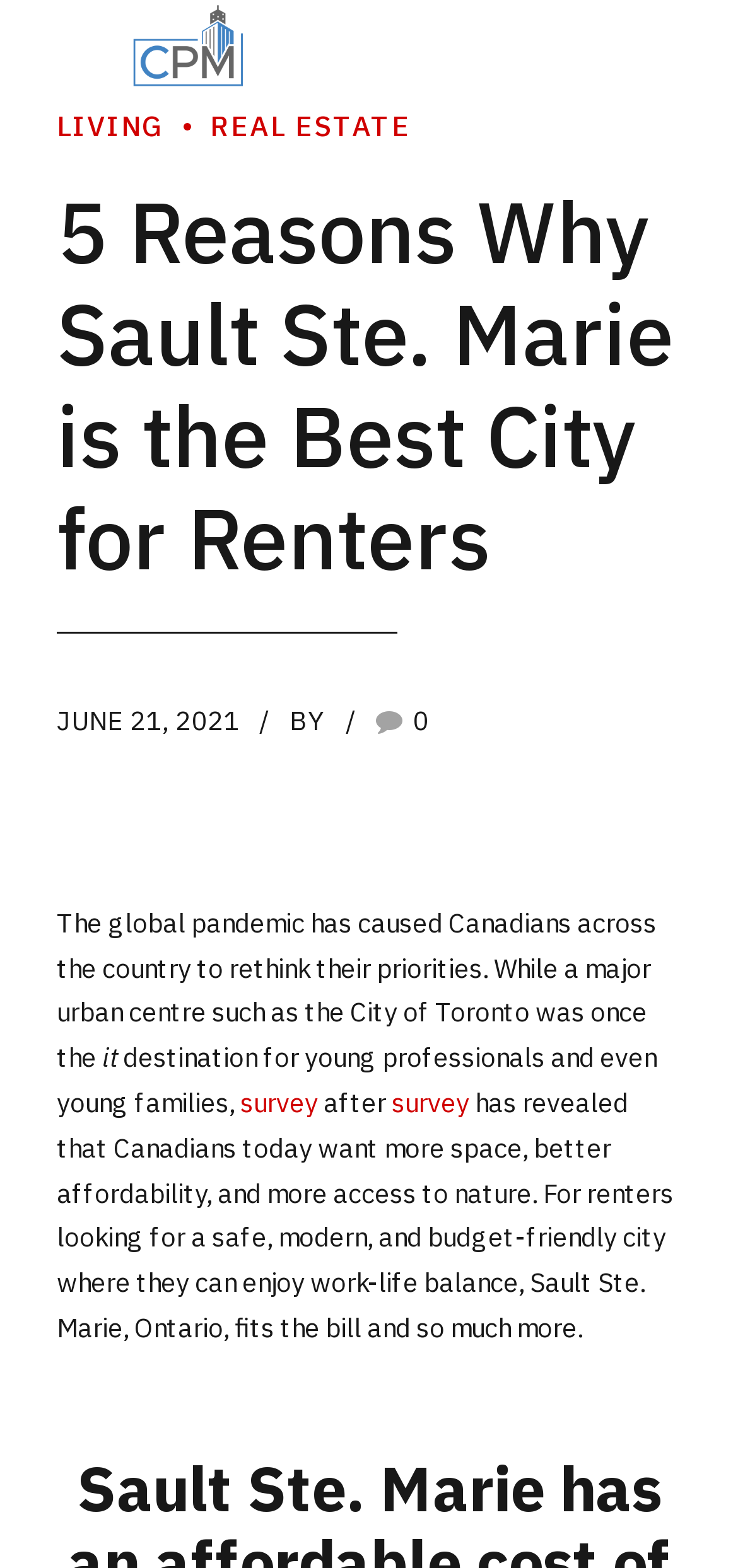What is the main heading displayed on the webpage? Please provide the text.

5 Reasons Why Sault Ste. Marie is the Best City for Renters